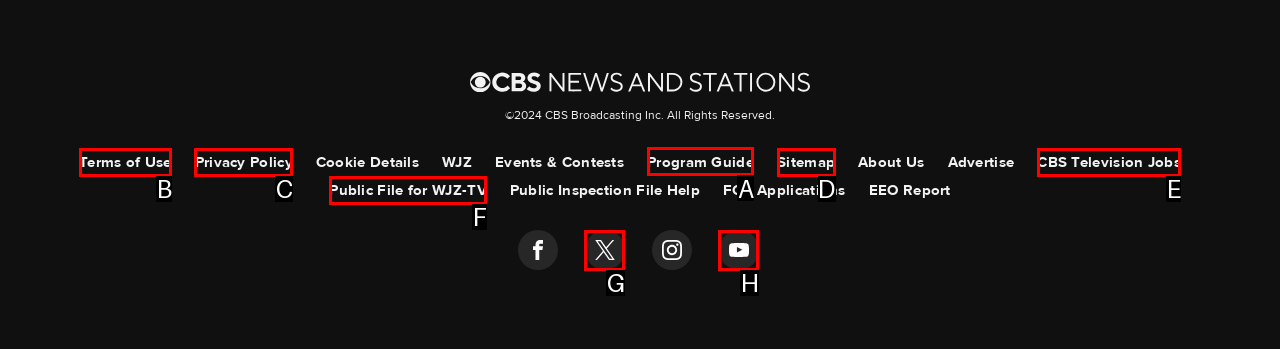Identify the correct HTML element to click to accomplish this task: View program guide
Respond with the letter corresponding to the correct choice.

A